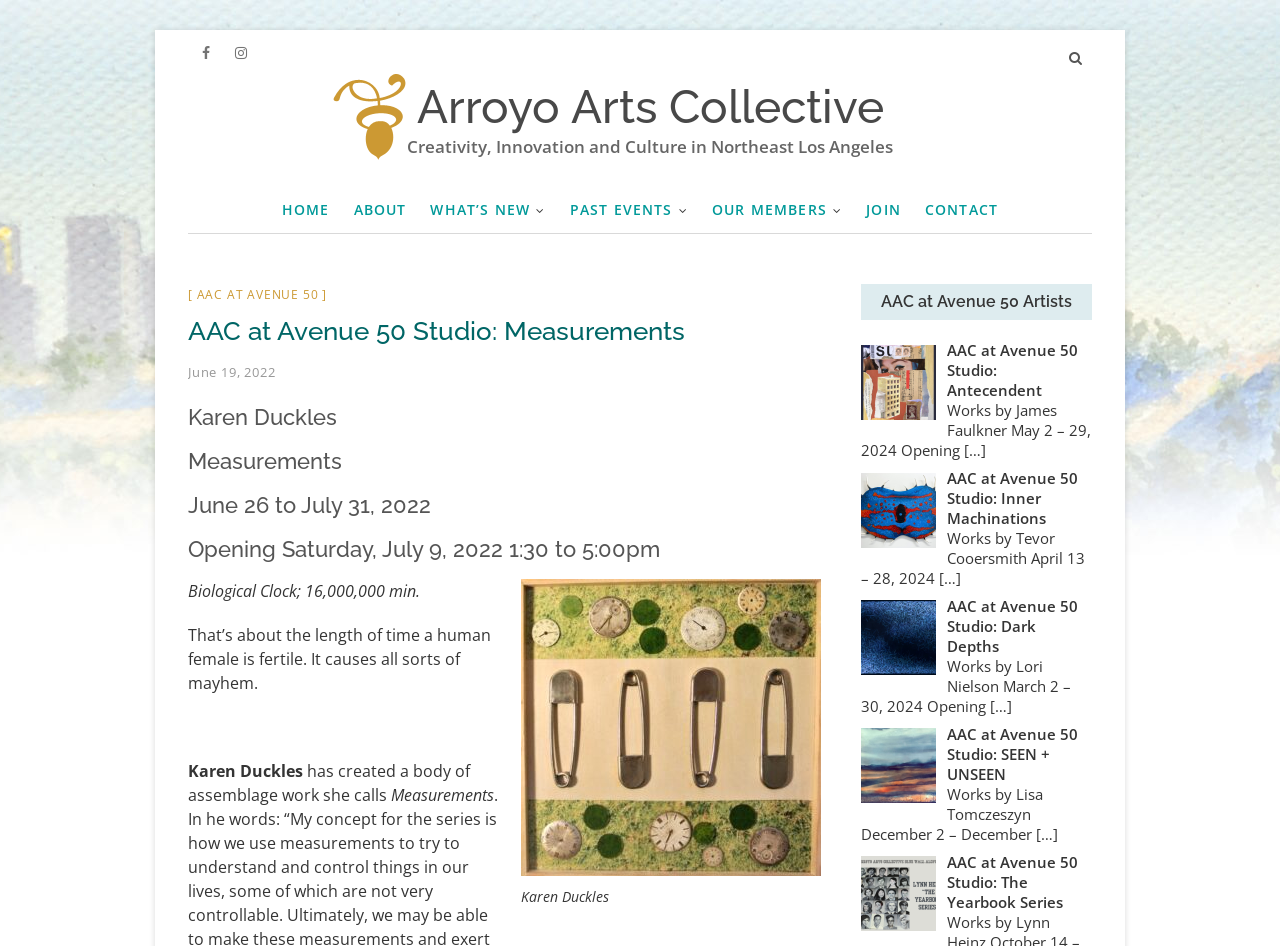Carefully examine the image and provide an in-depth answer to the question: What is the title of the artwork being described?

I found the answer by looking at the heading 'Measurements' and the static text 'Biological Clock; 16,000,000 min.' which suggests that 'Measurements' is the title of the artwork being described.